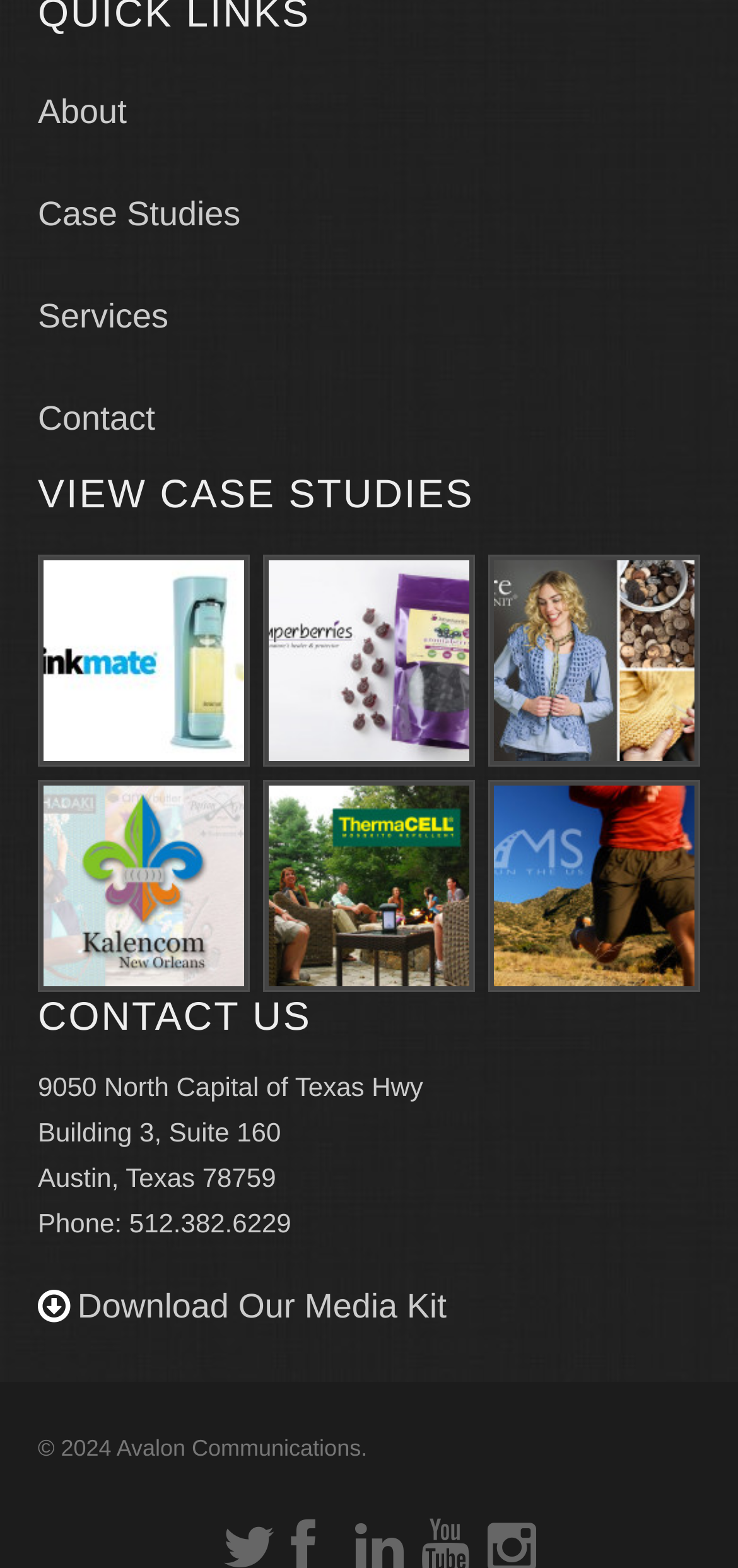Please answer the following question using a single word or phrase: 
What is the address of the company?

9050 North Capital of Texas Hwy